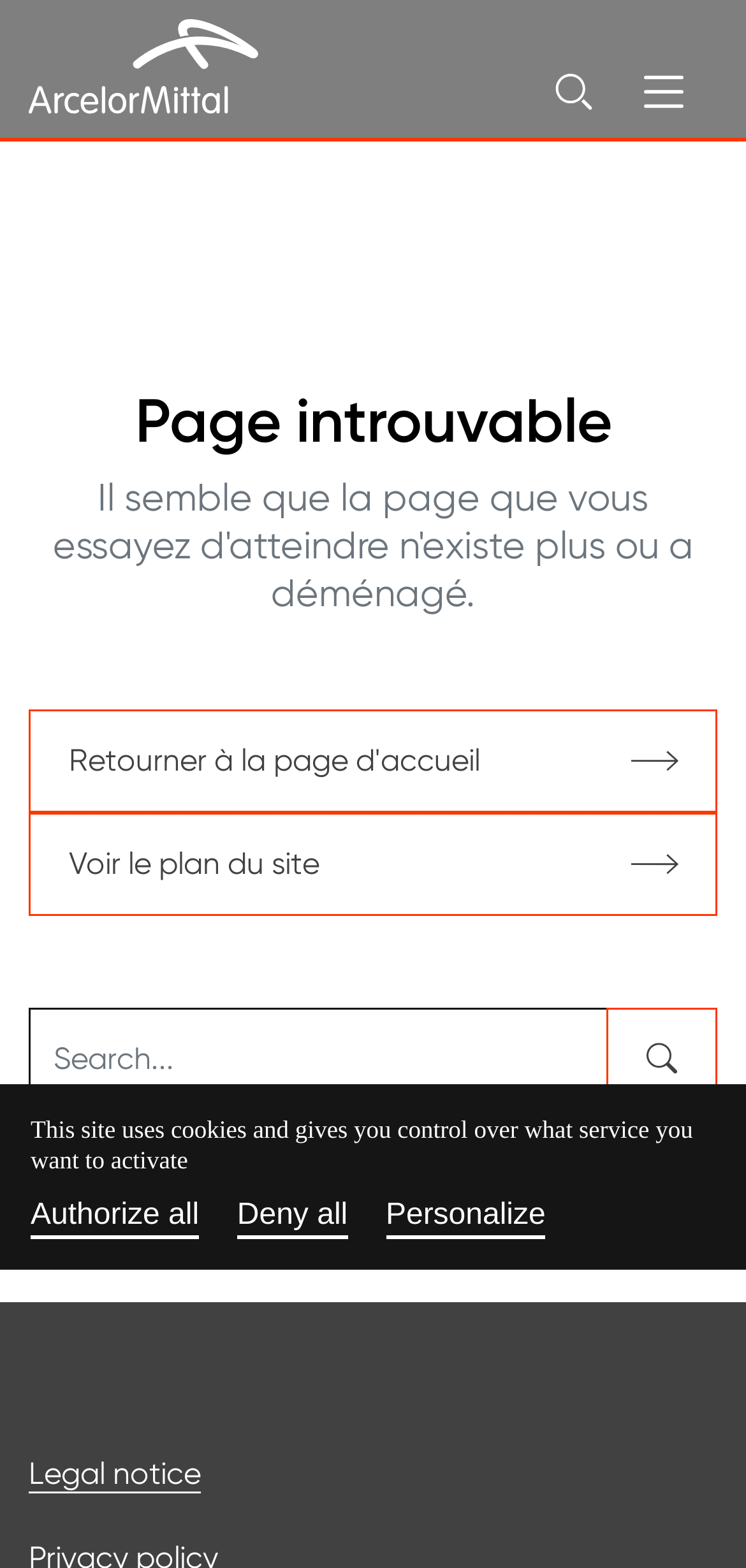Indicate the bounding box coordinates of the element that must be clicked to execute the instruction: "View site map". The coordinates should be given as four float numbers between 0 and 1, i.e., [left, top, right, bottom].

[0.038, 0.518, 0.962, 0.584]